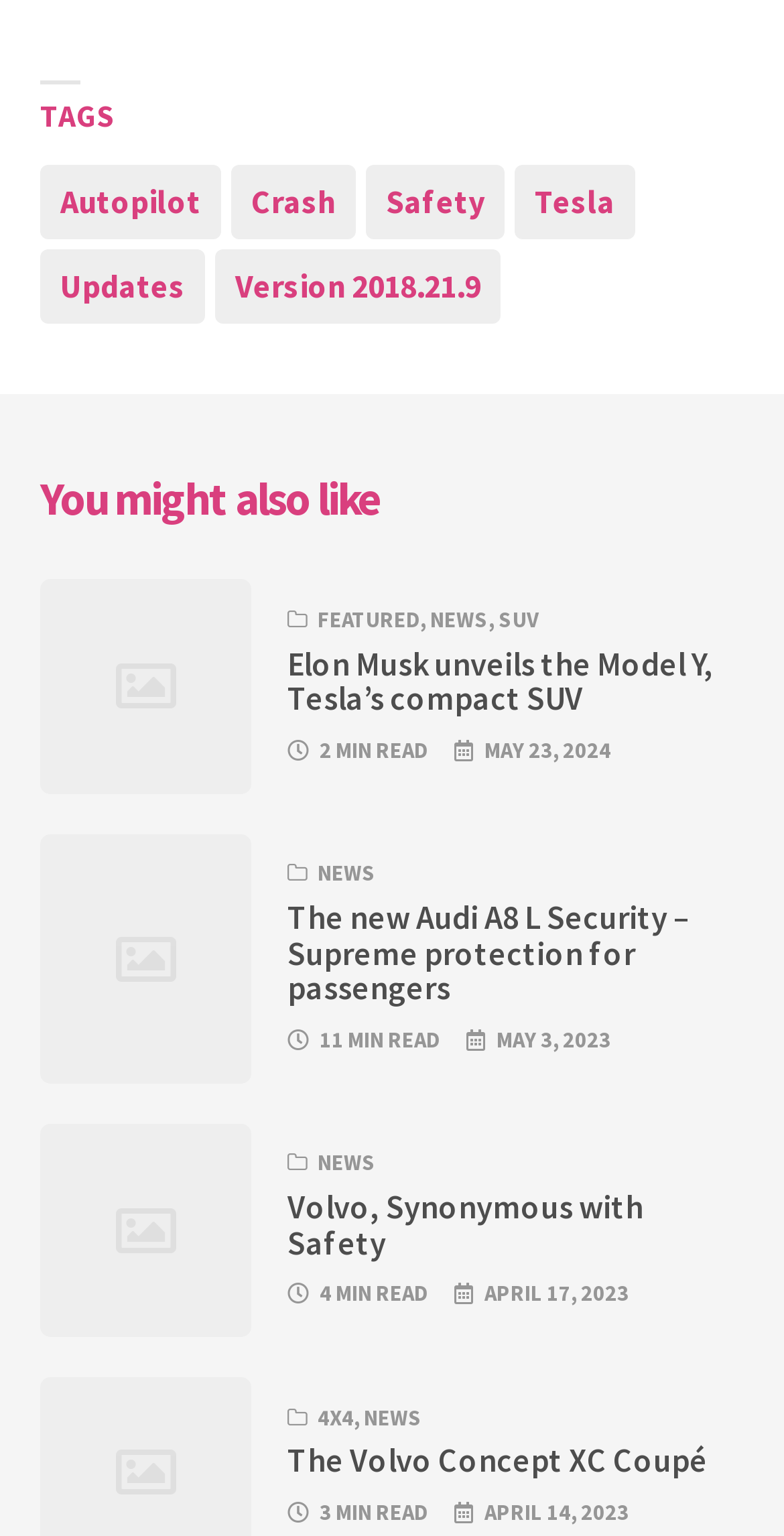Using the details from the image, please elaborate on the following question: How many articles are listed under 'You might also like'?

There are four articles listed under the 'You might also like' section, each with its own heading, link, and static text indicating the read time and date.